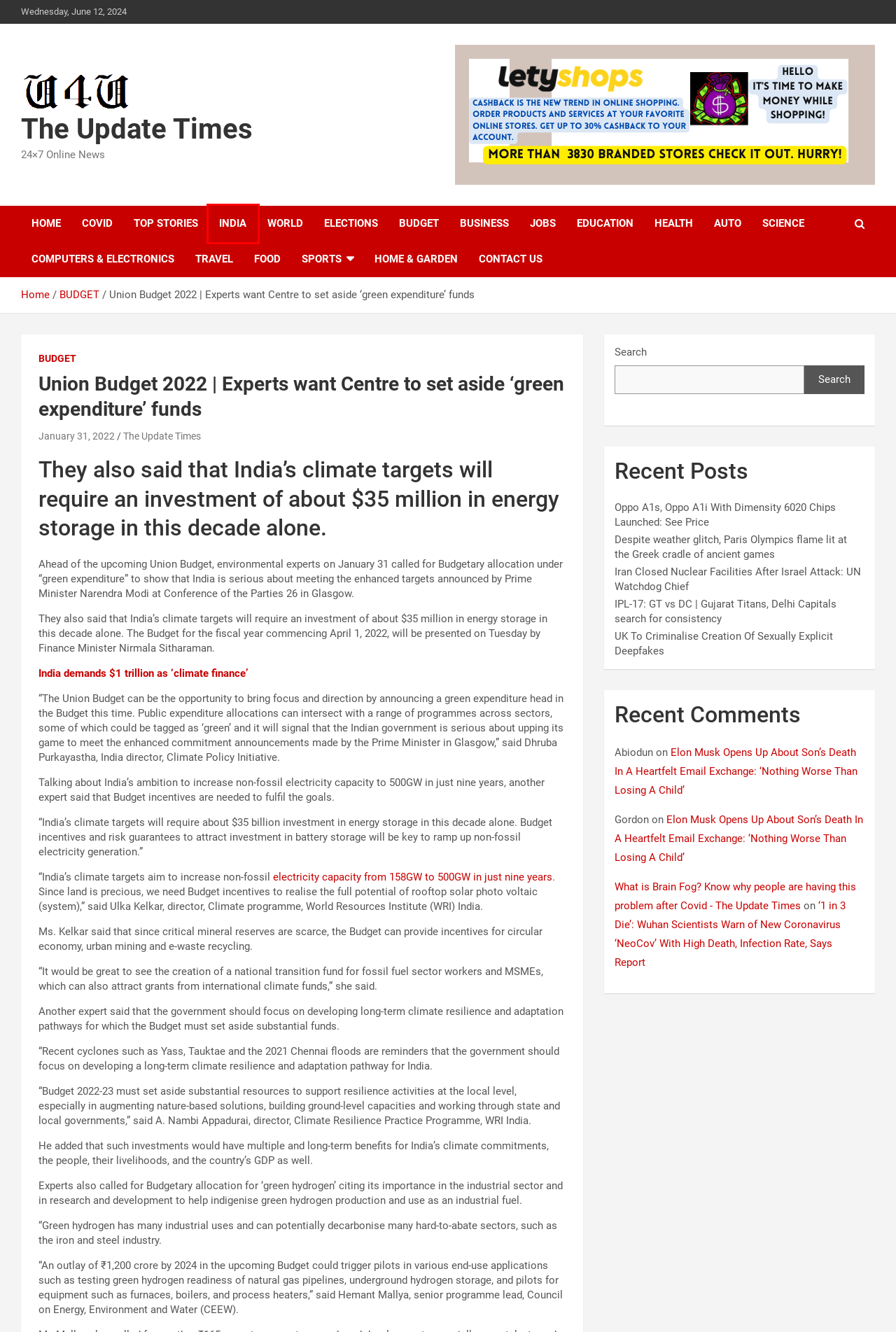You are looking at a screenshot of a webpage with a red bounding box around an element. Determine the best matching webpage description for the new webpage resulting from clicking the element in the red bounding box. Here are the descriptions:
A. UK To Criminalise Creation Of Sexually Explicit Deepfakes – The Update Times
B. SCIENCE – The Update Times
C. HOME & GARDEN – The Update Times
D. SPORTS – The Update Times
E. INDIA – The Update Times
F. HEALTH – The Update Times
G. Iran Closed Nuclear Facilities After Israel Attack: UN Watchdog Chief – The Update Times
H. JOBS – The Update Times

E